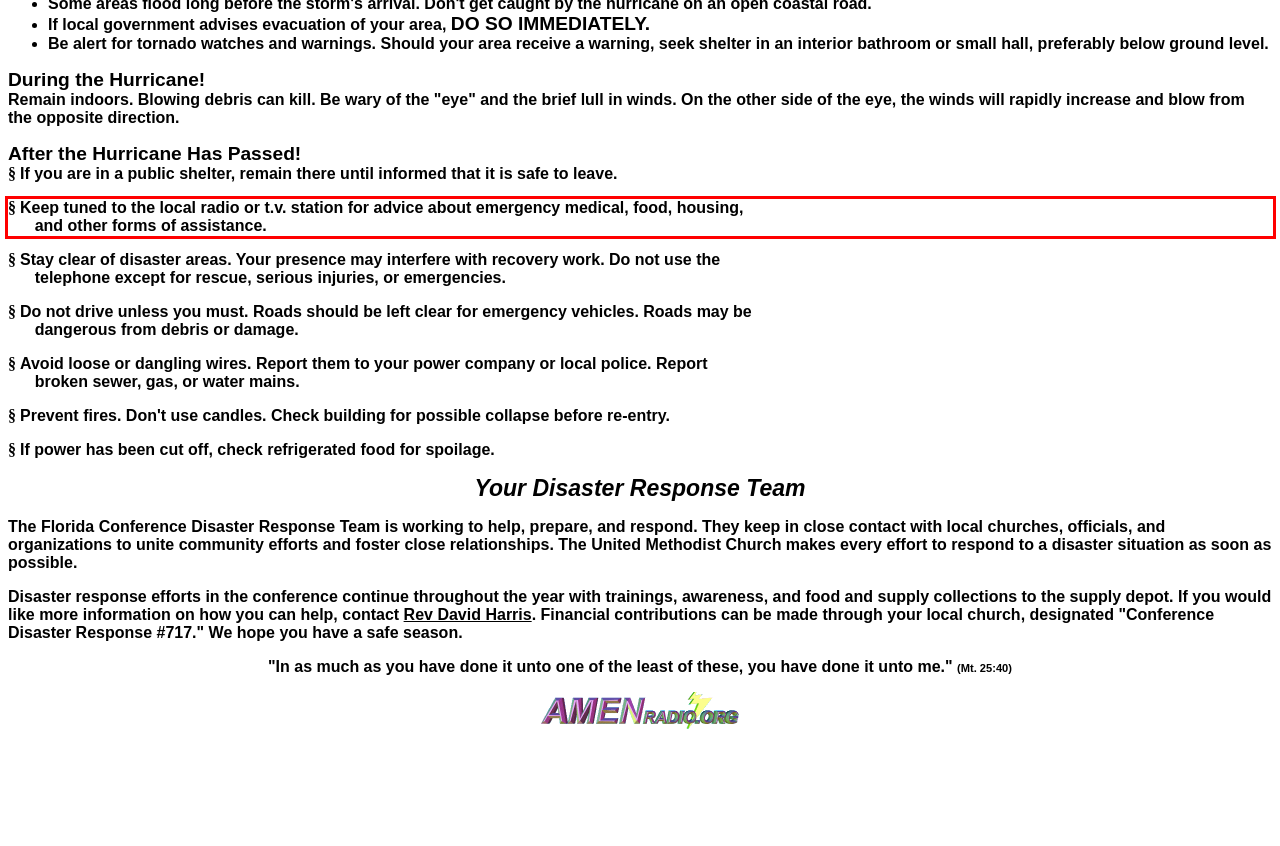Please use OCR to extract the text content from the red bounding box in the provided webpage screenshot.

§ Keep tuned to the local radio or t.v. station for advice about emergency medical, food, housing, and other forms of assistance.